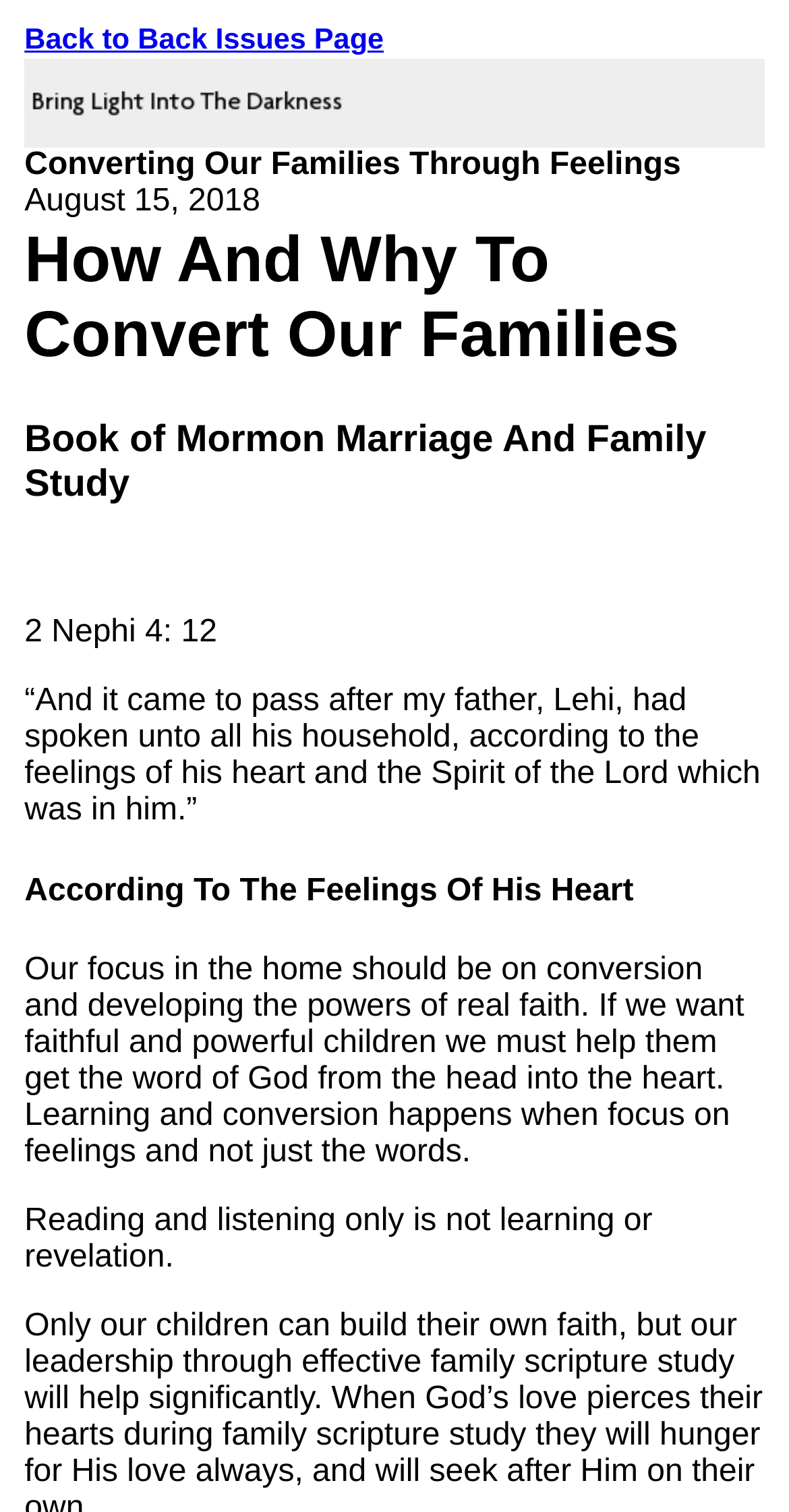What is the importance of feelings in learning?
Deliver a detailed and extensive answer to the question.

The importance of feelings in learning can be inferred from the text in the StaticText element with the text 'Learning and conversion happens when focus on feelings and not just the words...'. This element is a child of the LayoutTableCell element with bounding box coordinates [0.03, 0.098, 0.97, 0.147].